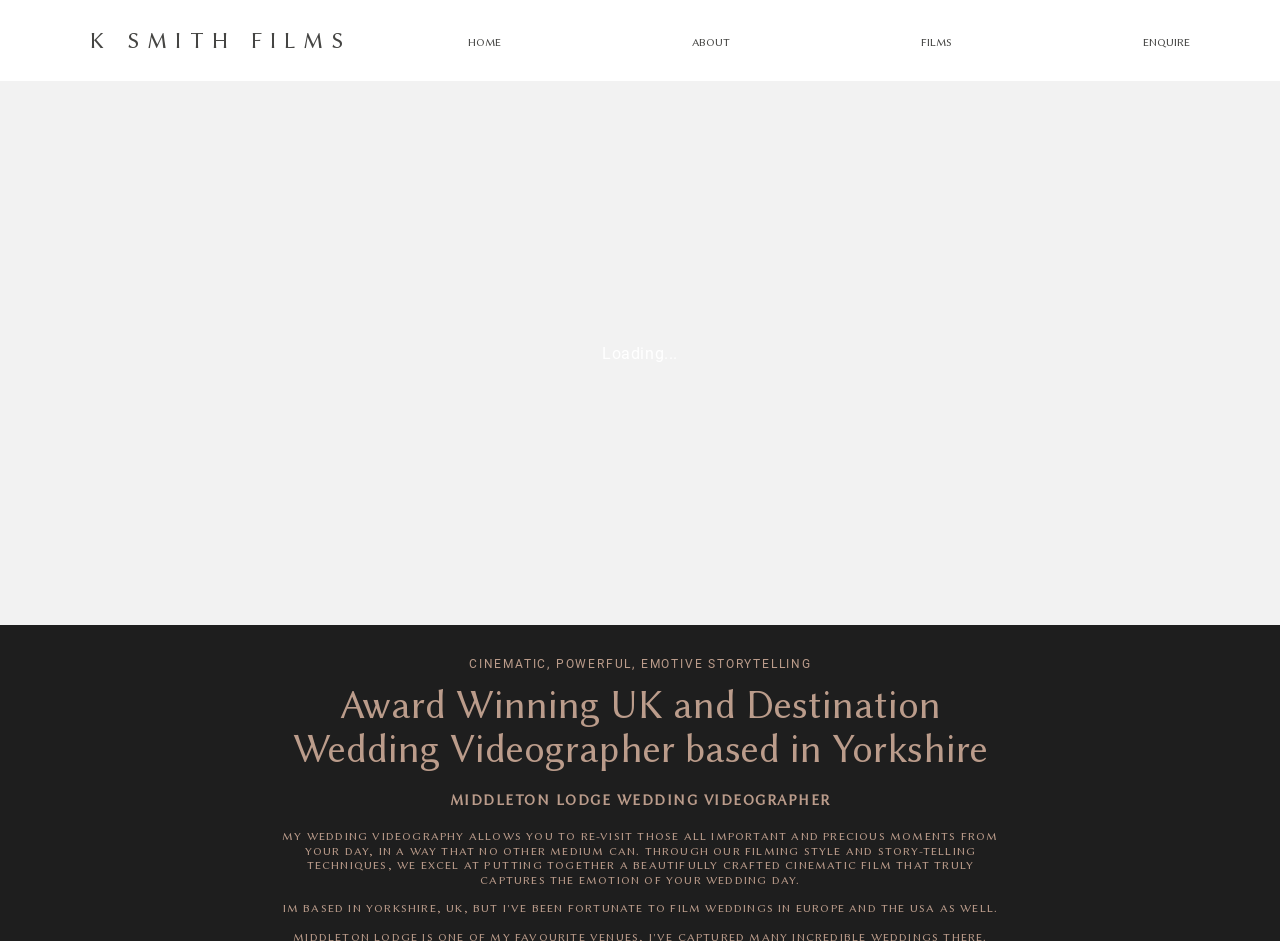Where is the company based?
Based on the screenshot, provide your answer in one word or phrase.

Yorkshire